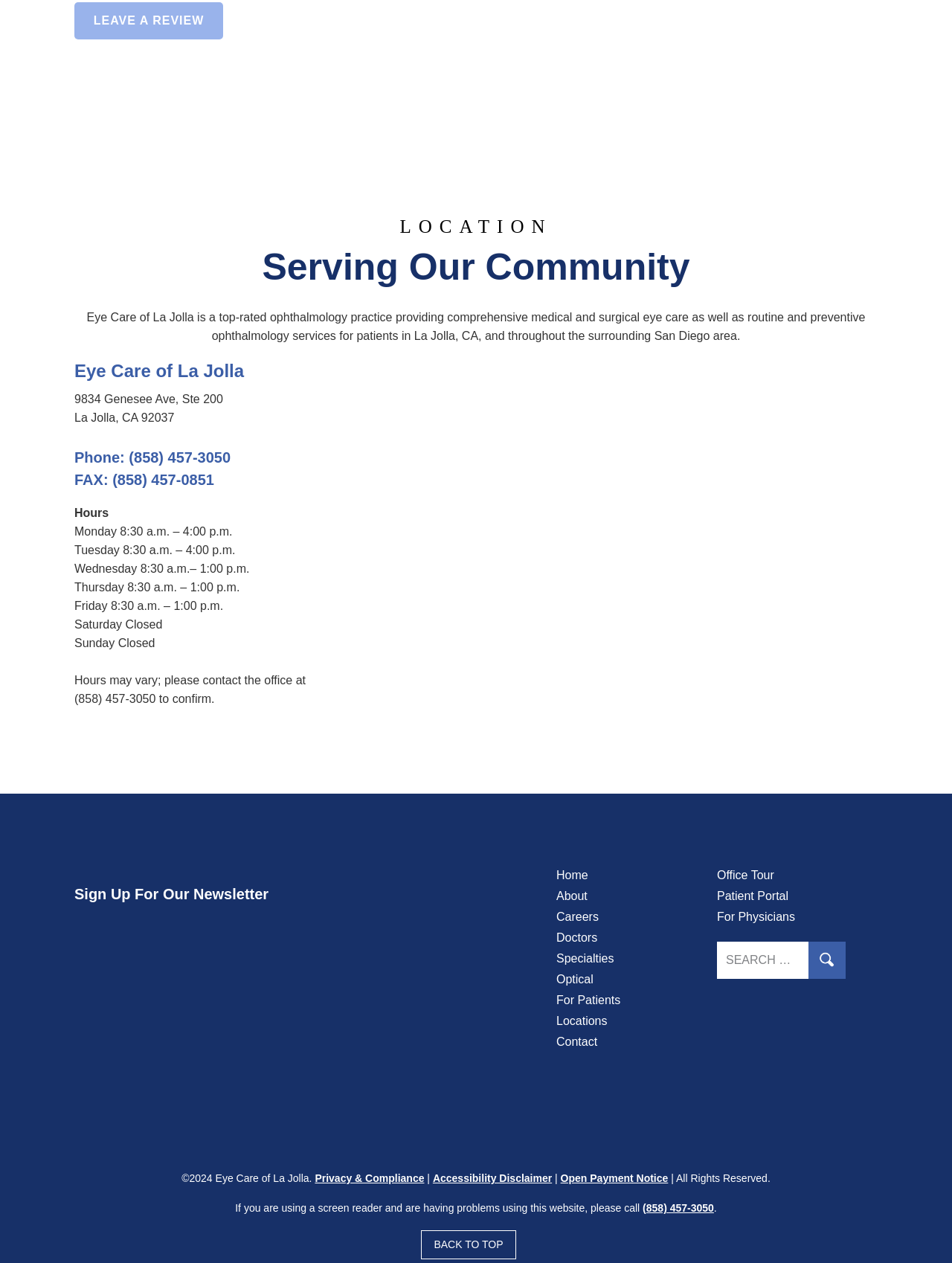Please find the bounding box for the following UI element description. Provide the coordinates in (top-left x, top-left y, bottom-right x, bottom-right y) format, with values between 0 and 1: Back to Top

[0.442, 0.974, 0.542, 0.997]